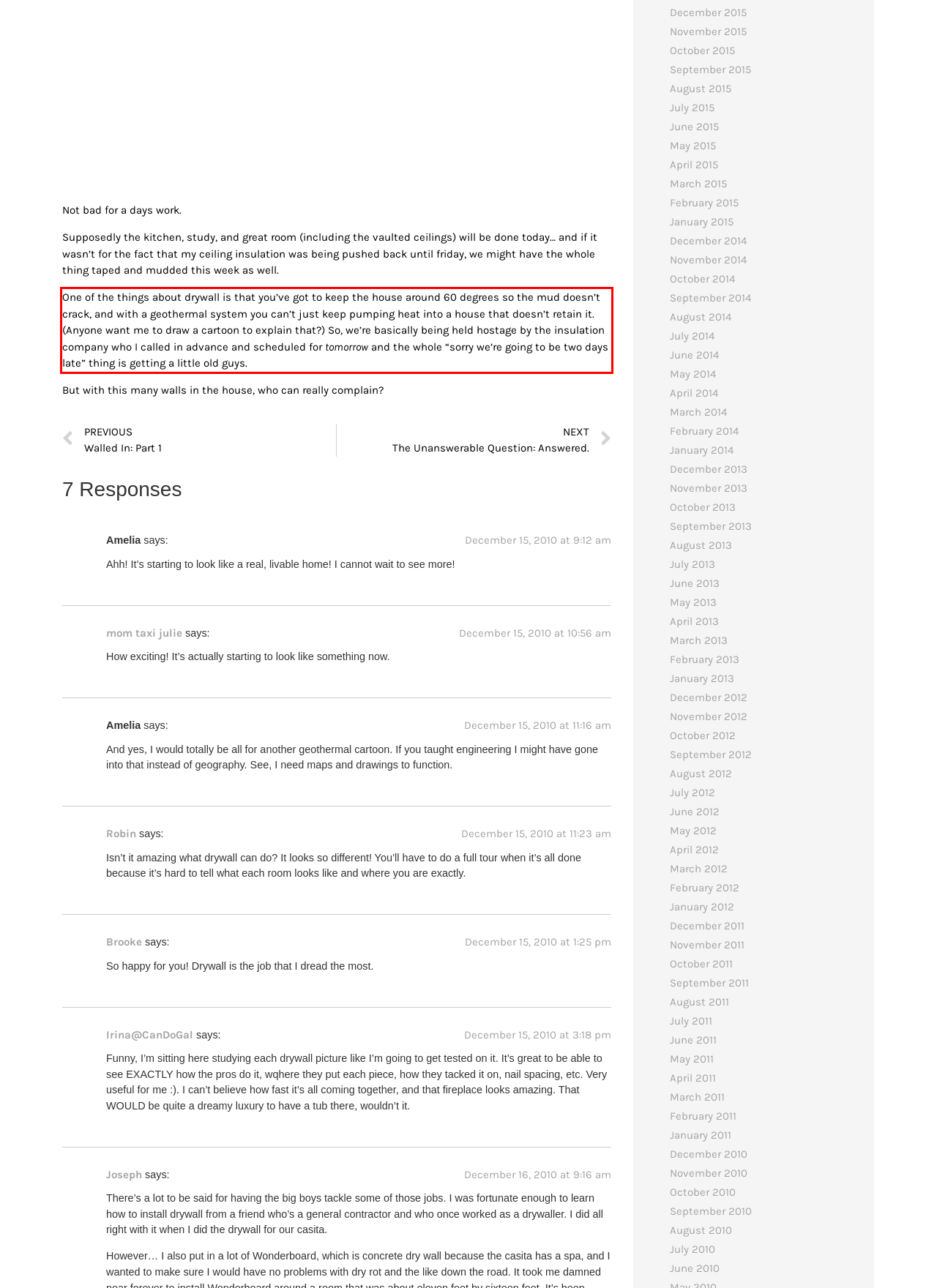Analyze the red bounding box in the provided webpage screenshot and generate the text content contained within.

One of the things about drywall is that you’ve got to keep the house around 60 degrees so the mud doesn’t crack, and with a geothermal system you can’t just keep pumping heat into a house that doesn’t retain it. (Anyone want me to draw a cartoon to explain that?) So, we’re basically being held hostage by the insulation company who I called in advance and scheduled for tomorrow and the whole “sorry we’re going to be two days late” thing is getting a little old guys.